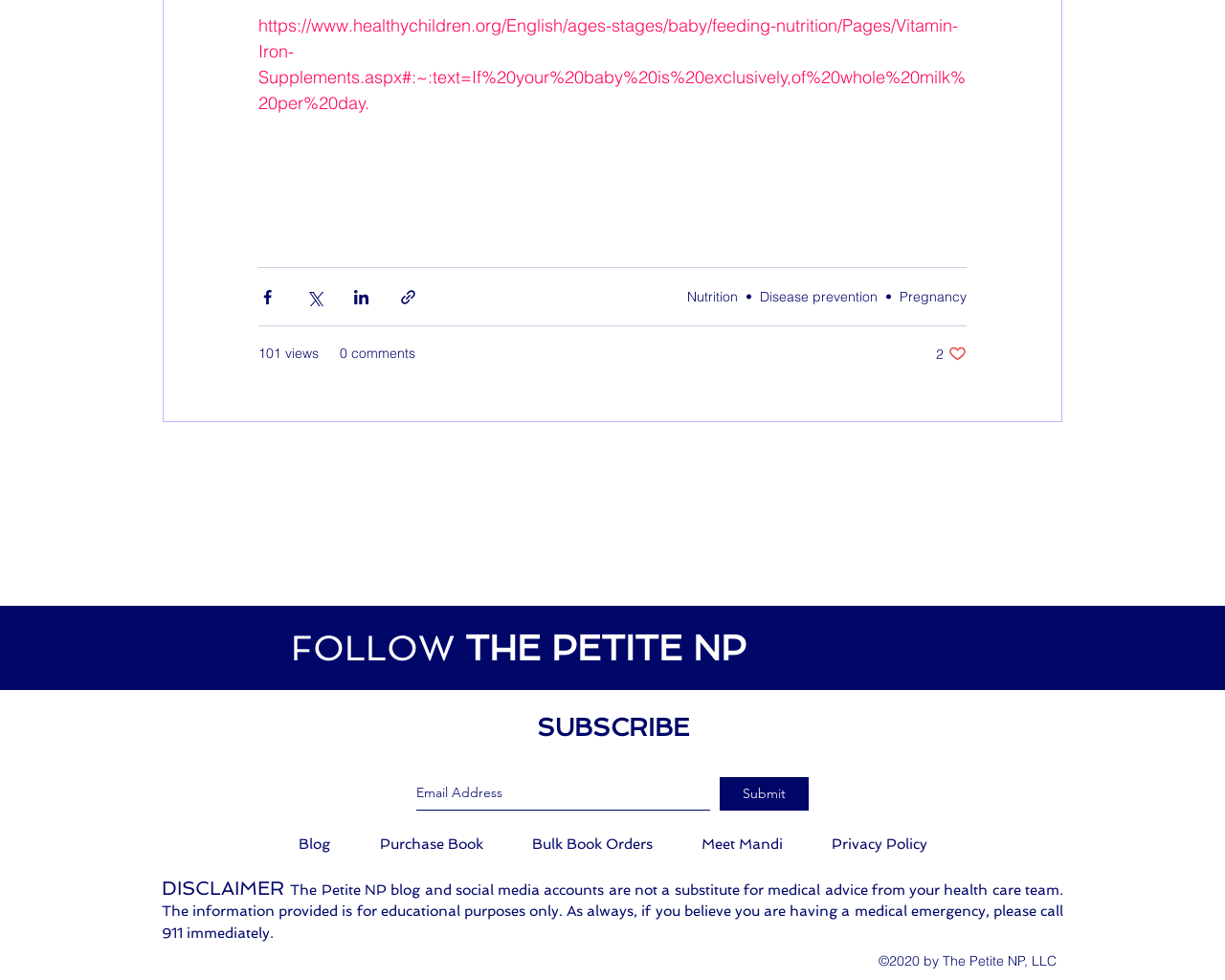Indicate the bounding box coordinates of the element that needs to be clicked to satisfy the following instruction: "Go to Blog". The coordinates should be four float numbers between 0 and 1, i.e., [left, top, right, bottom].

[0.223, 0.837, 0.29, 0.885]